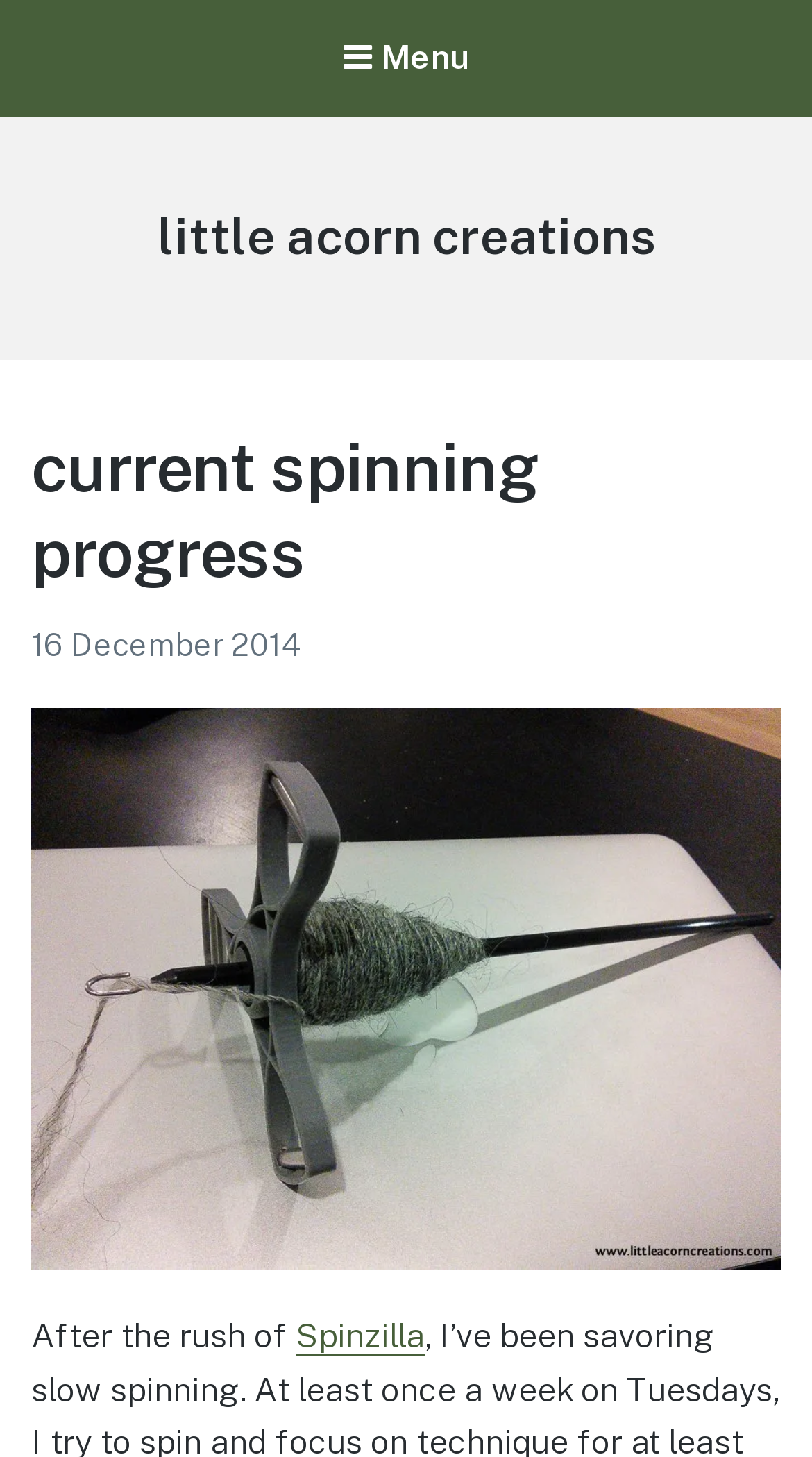Given the description: "Menu Close", determine the bounding box coordinates of the UI element. The coordinates should be formatted as four float numbers between 0 and 1, [left, top, right, bottom].

[0.038, 0.021, 0.962, 0.058]